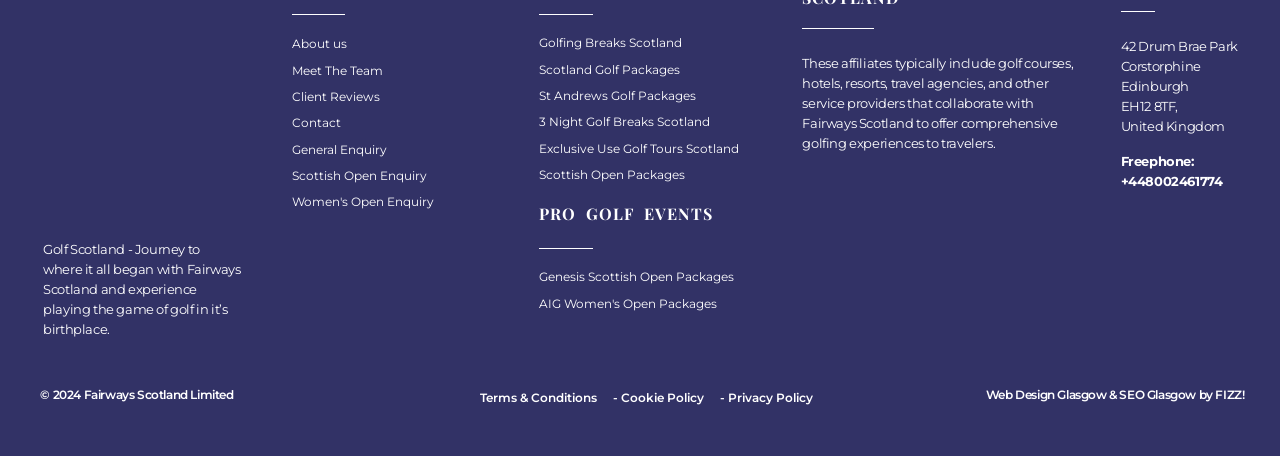Please provide a one-word or phrase answer to the question: 
What is the address of Fairways Scotland?

42 Drum Brae Park Corstorphine Edinburgh EH12 8TF, United Kingdom